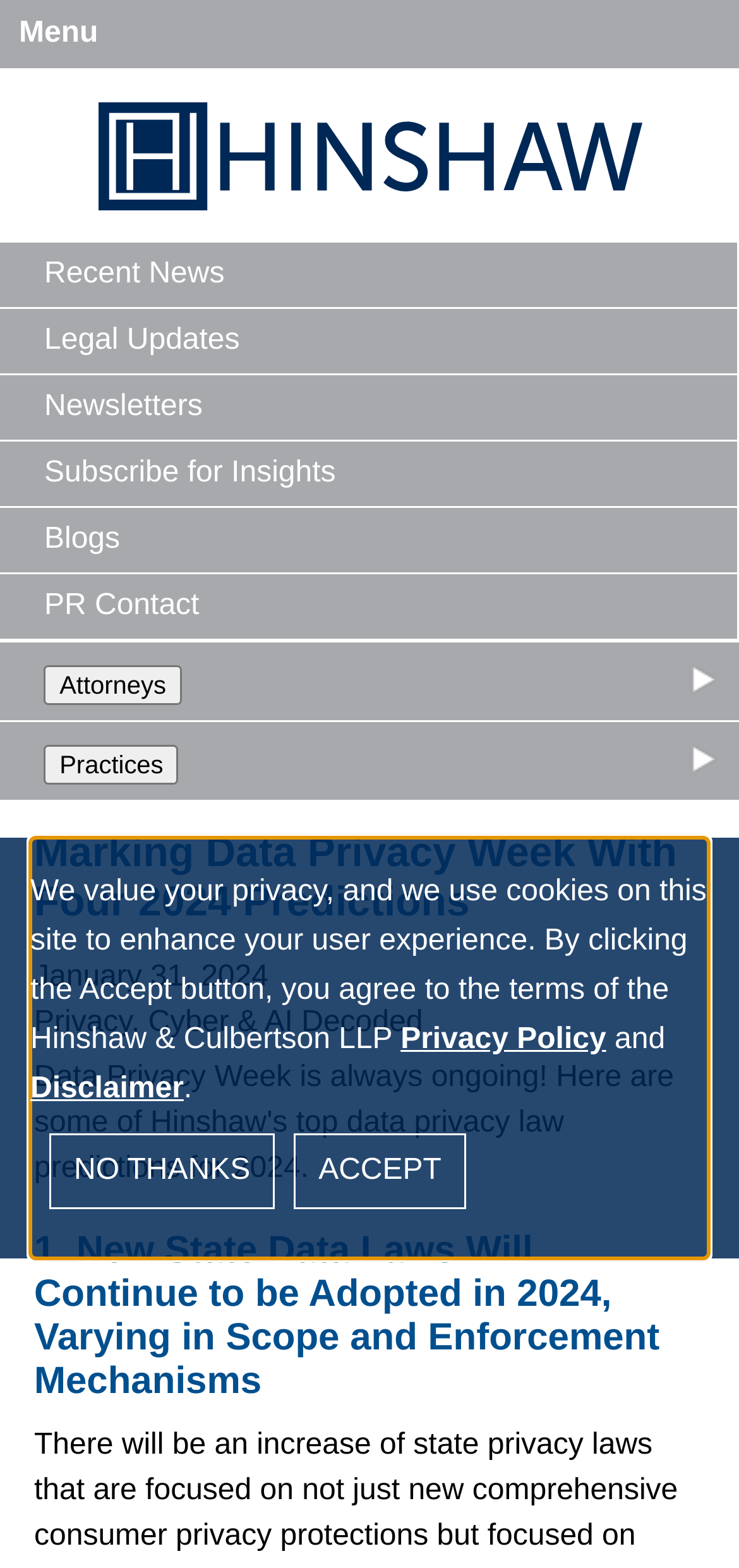Can you give a comprehensive explanation to the question given the content of the image?
What is the topic of the article?

The topic of the article can be inferred from the heading 'Marking Data Privacy Week With Four 2024 Predictions' and the subheadings that follow, which discuss data privacy law predictions for 2024.